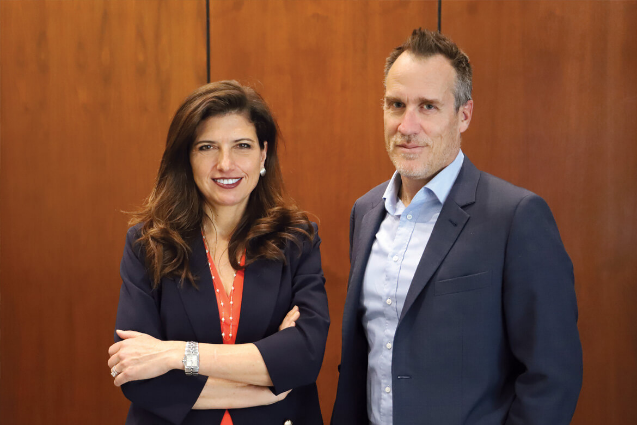Based on the image, give a detailed response to the question: What is the expression on the man's face?

According to the caption, the man has a 'thoughtful expression' on his face, suggesting that he is deep in thought or contemplation.